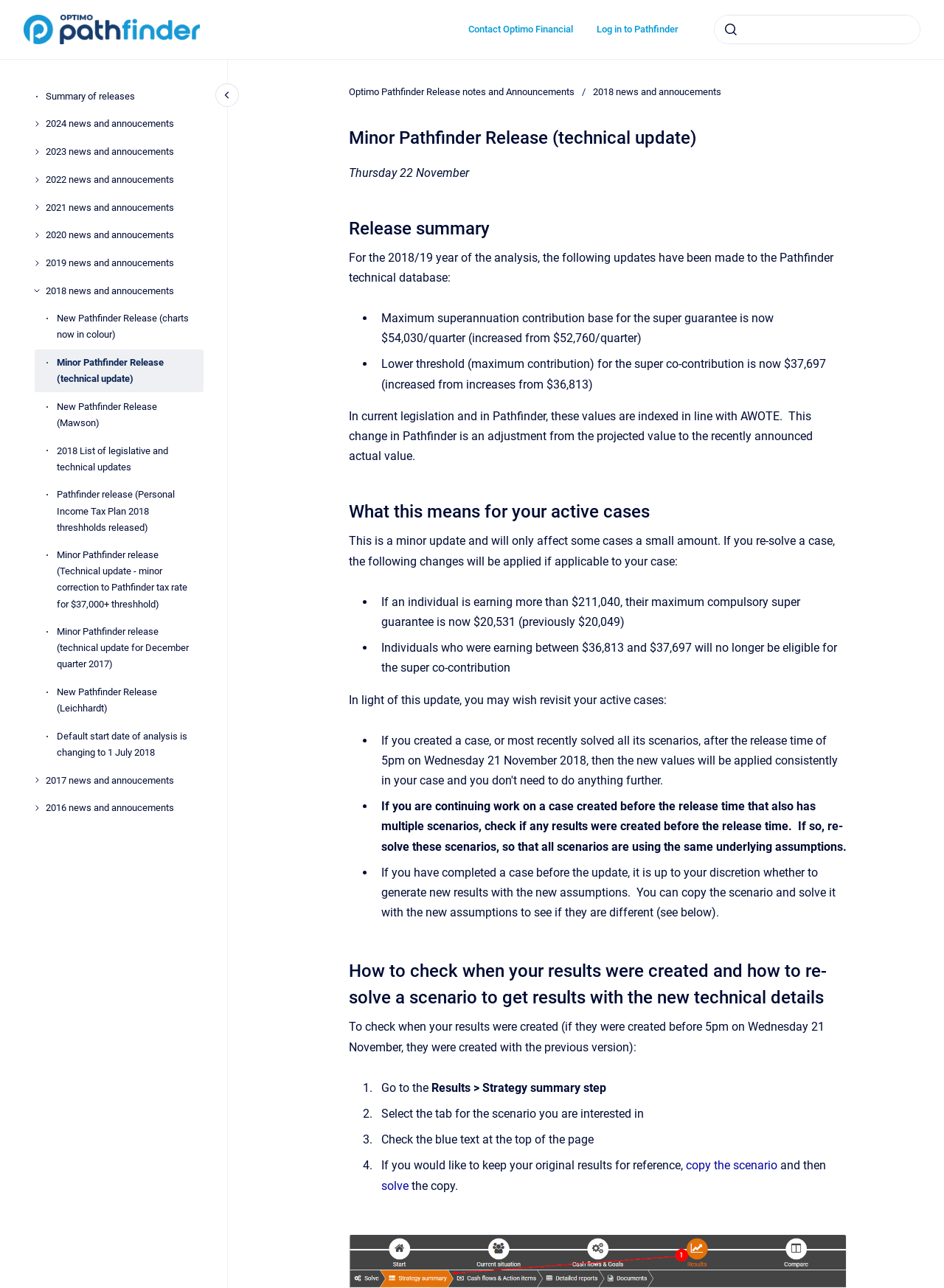Using the provided description Decking, find the bounding box coordinates for the UI element. Provide the coordinates in (top-left x, top-left y, bottom-right x, bottom-right y) format, ensuring all values are between 0 and 1.

None